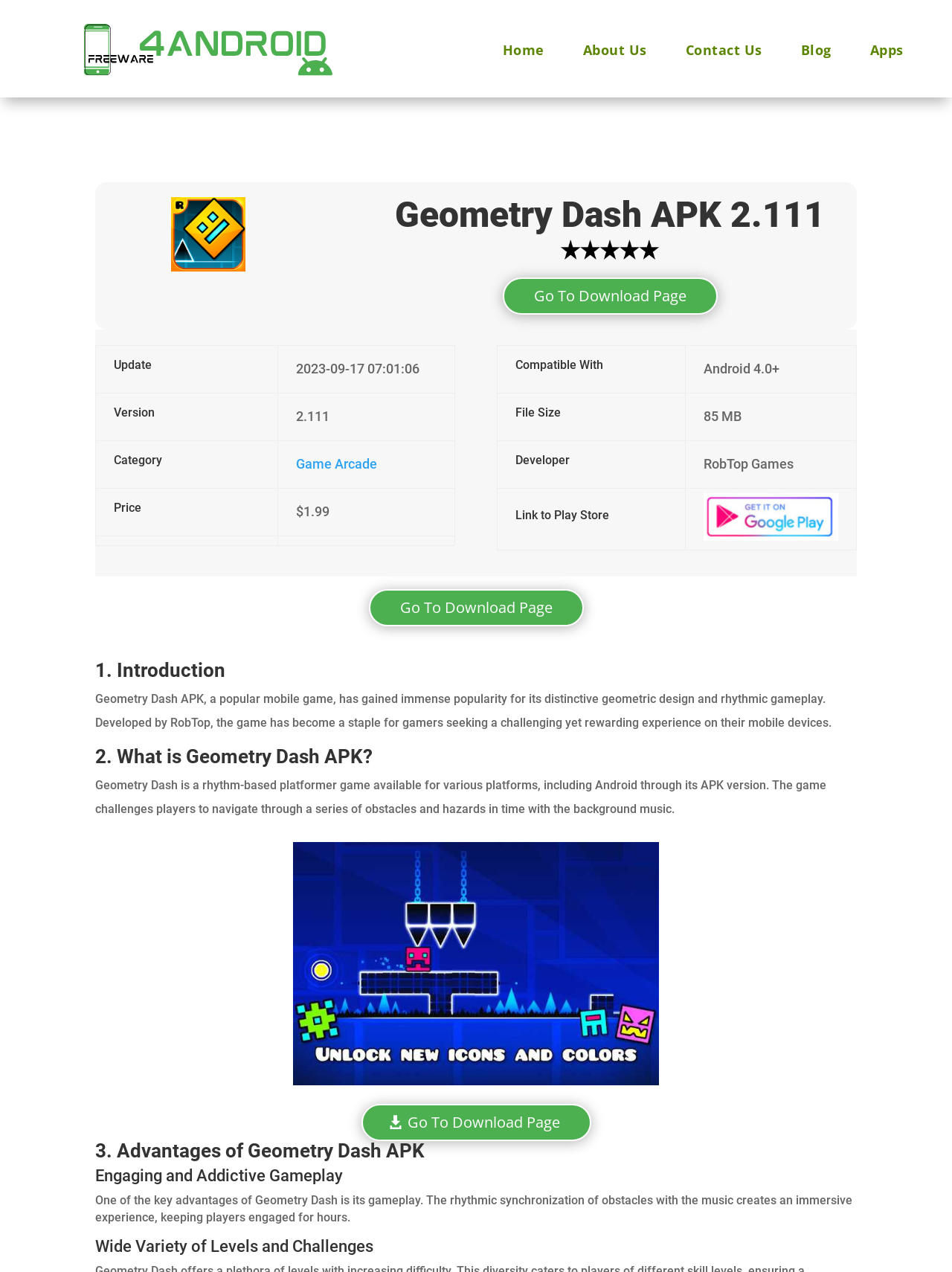Please identify the bounding box coordinates of the region to click in order to complete the given instruction: "Go to the Home page". The coordinates should be four float numbers between 0 and 1, i.e., [left, top, right, bottom].

[0.504, 0.017, 0.571, 0.061]